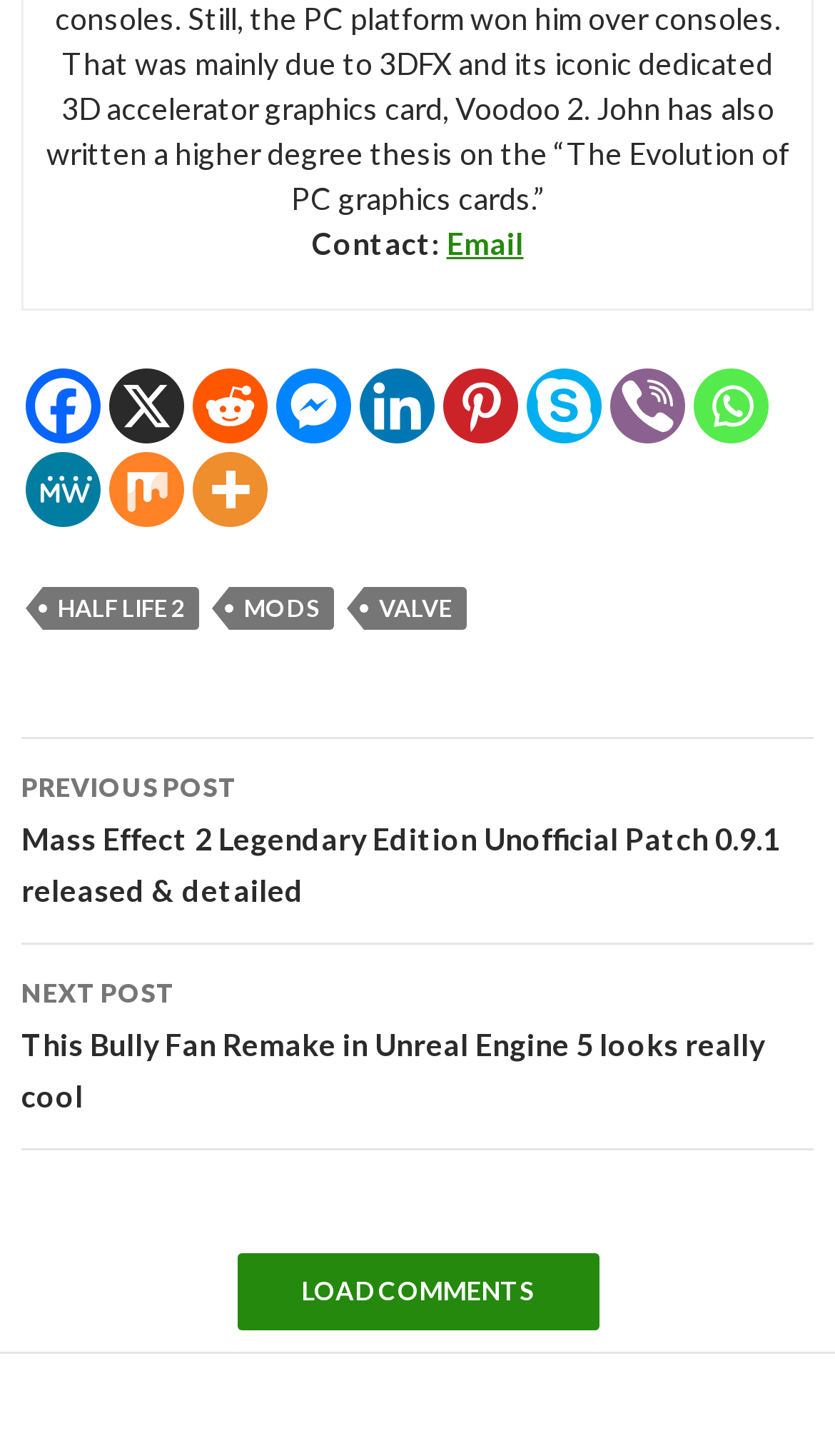Provide a short, one-word or phrase answer to the question below:
What is the purpose of the 'LOAD COMMENTS' button?

To load comments